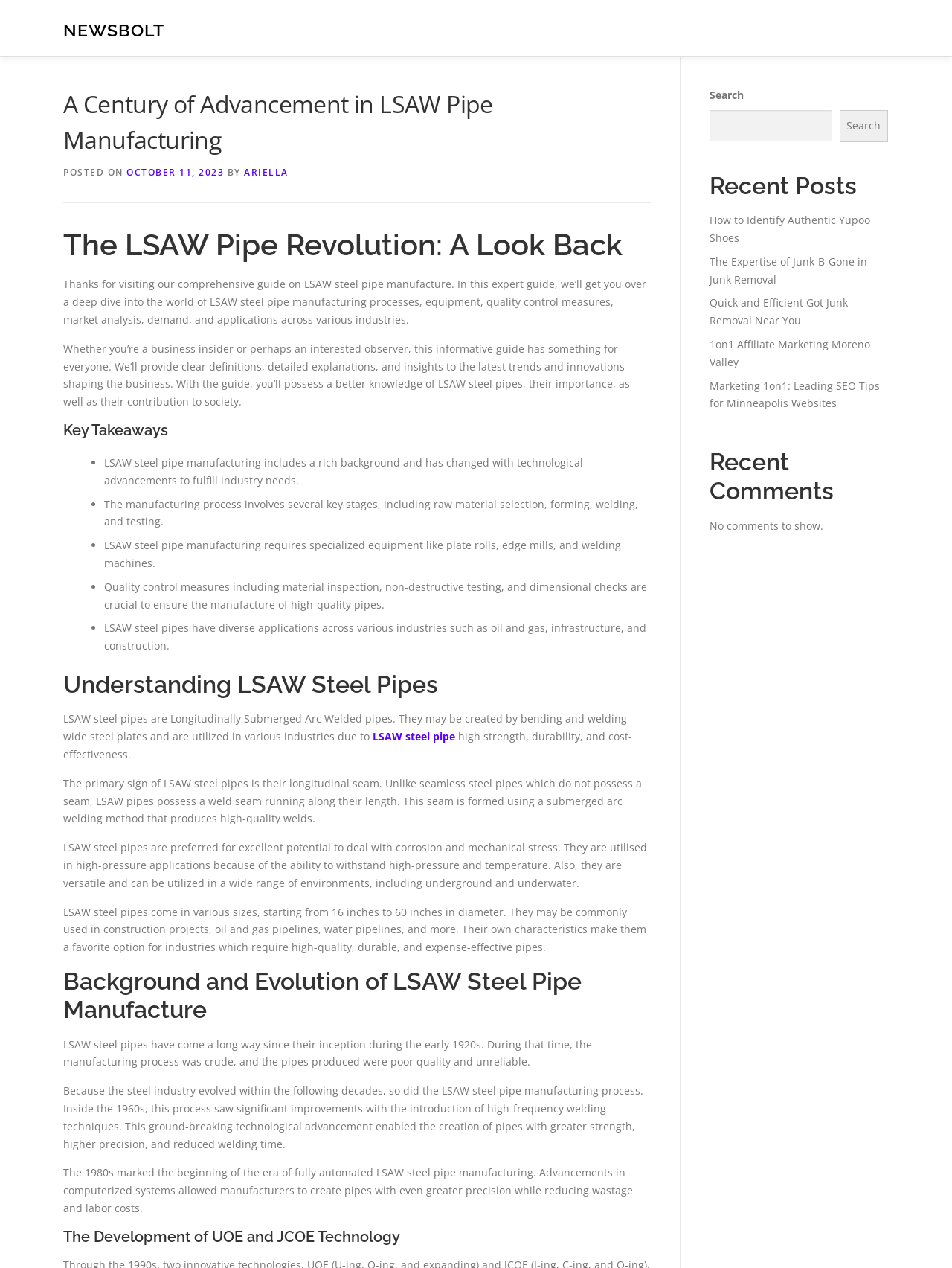Determine the title of the webpage and give its text content.

A Century of Advancement in LSAW Pipe Manufacturing